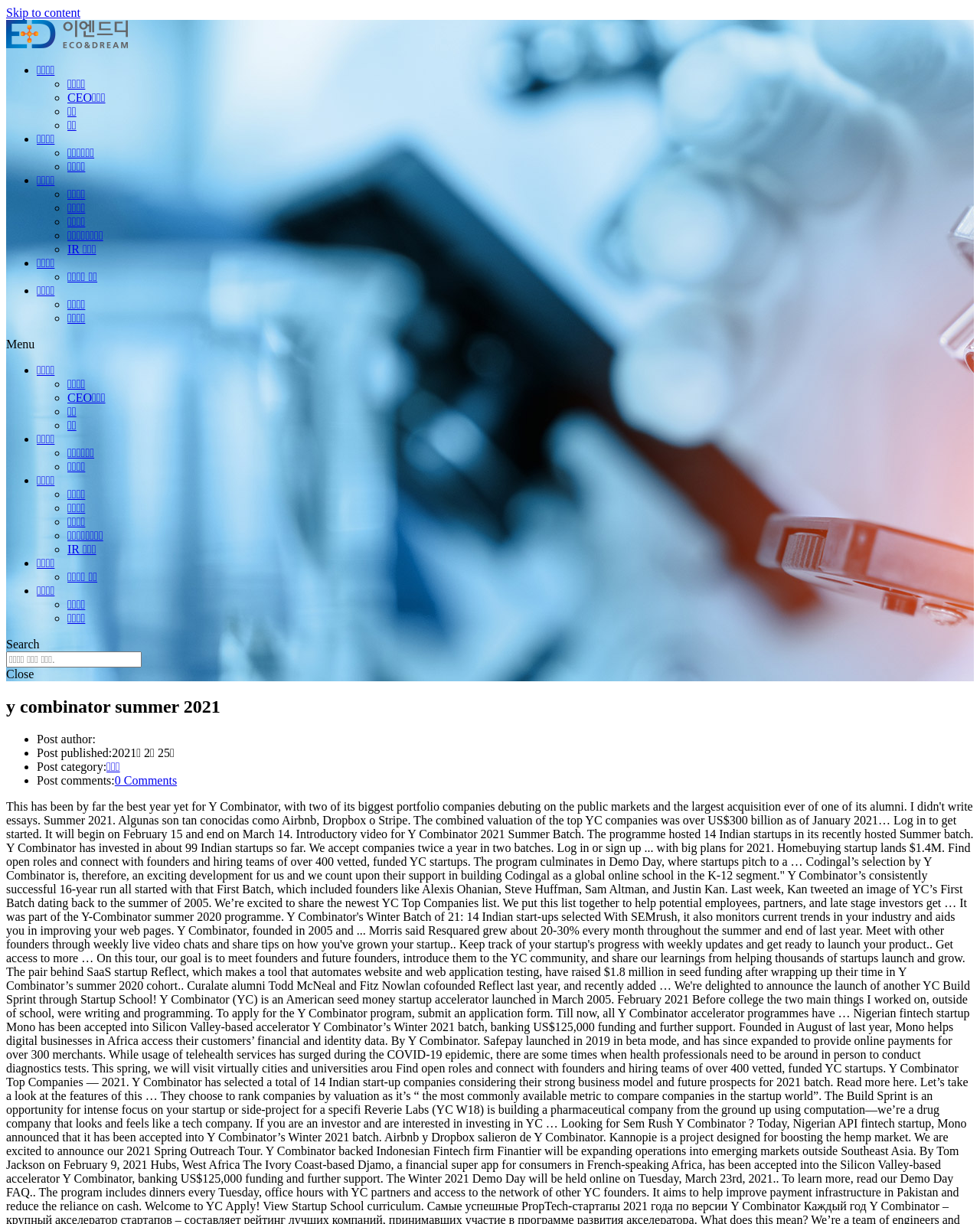Please identify the coordinates of the bounding box that should be clicked to fulfill this instruction: "Click on the '이엔드디 소식' link".

[0.069, 0.221, 0.099, 0.231]